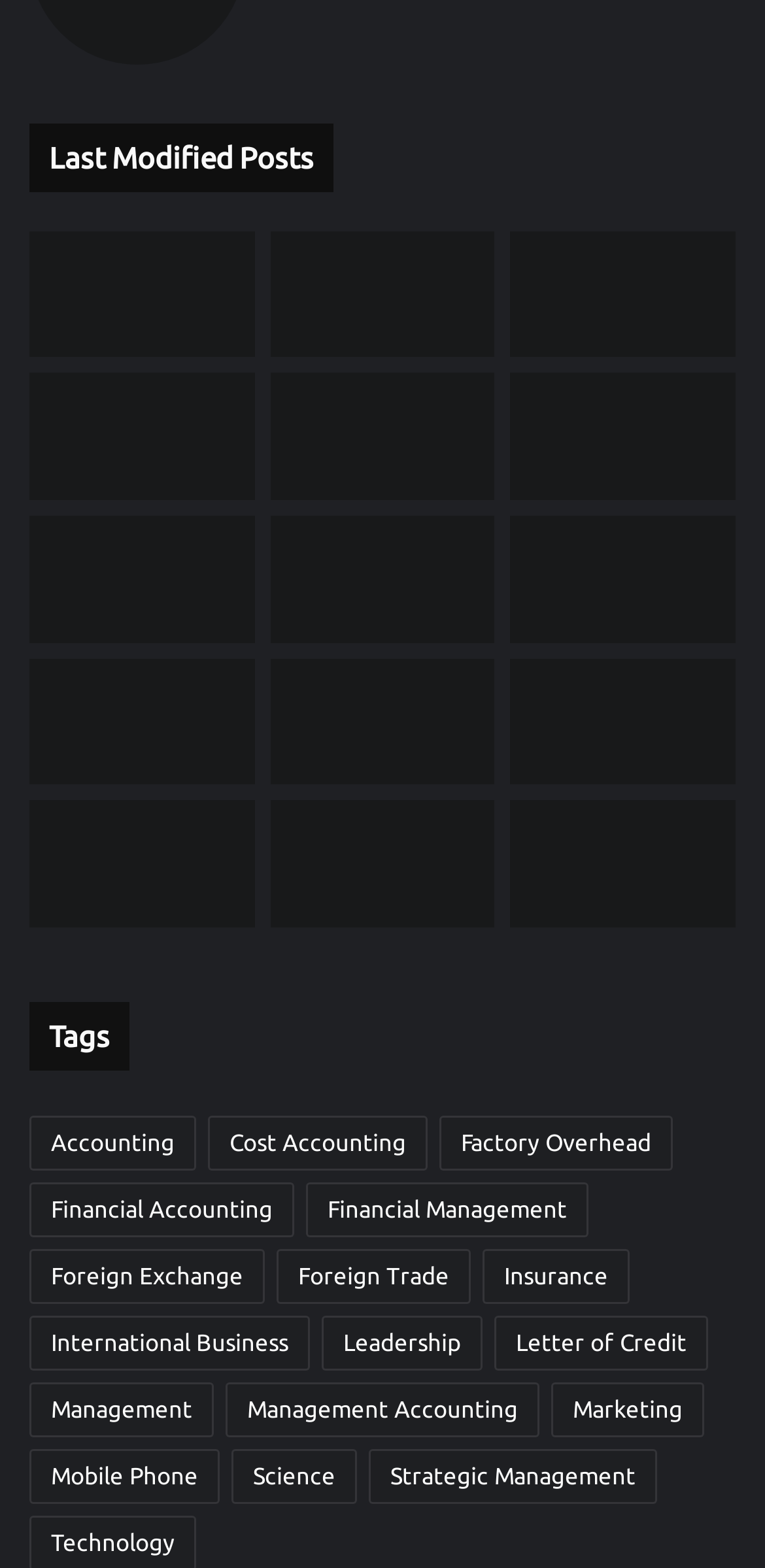What is the title of the section above the links?
Based on the image, give a concise answer in the form of a single word or short phrase.

Last Modified Posts